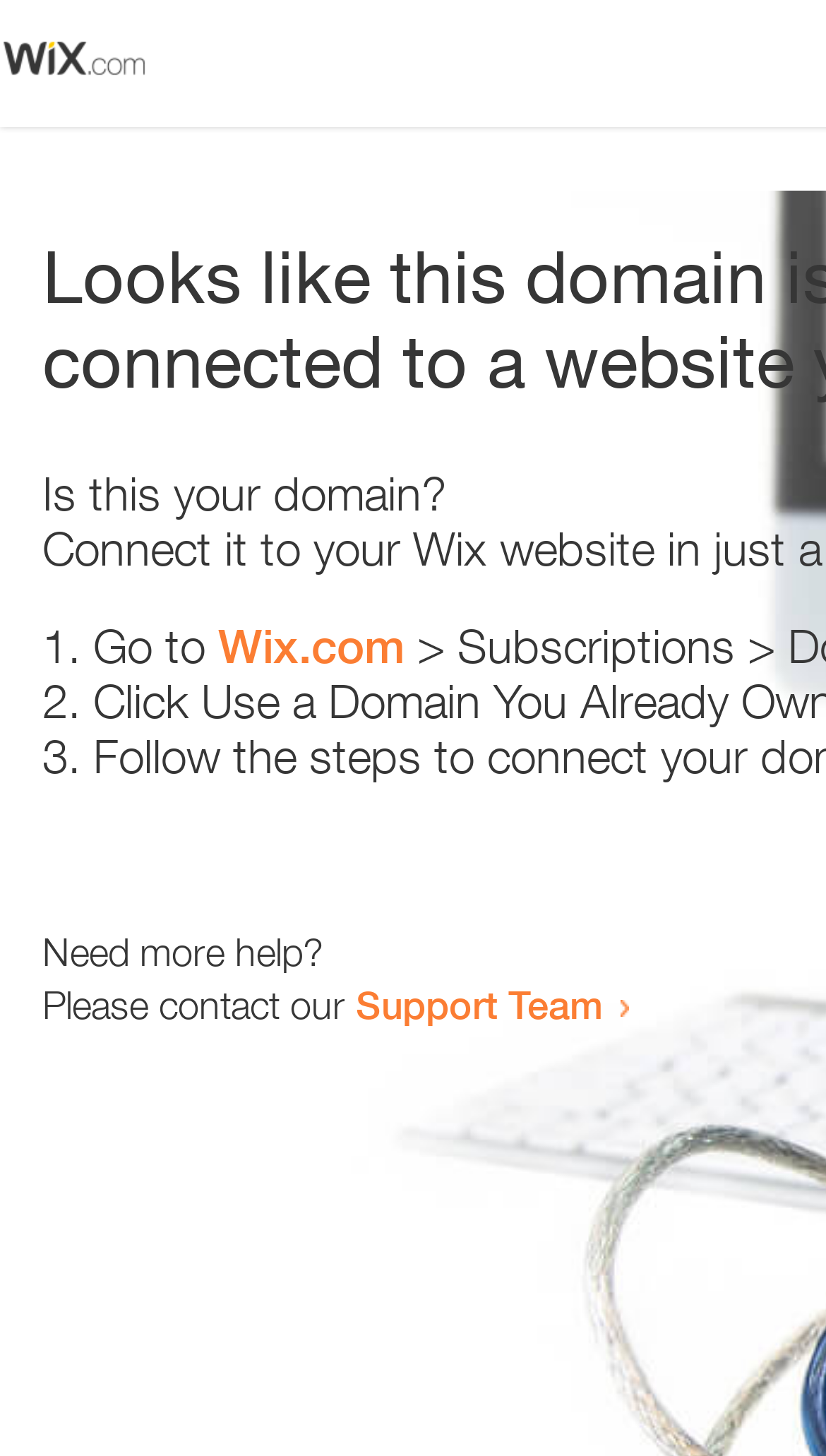Identify the bounding box coordinates for the UI element described as follows: Support Team. Use the format (top-left x, top-left y, bottom-right x, bottom-right y) and ensure all values are floating point numbers between 0 and 1.

[0.431, 0.674, 0.731, 0.706]